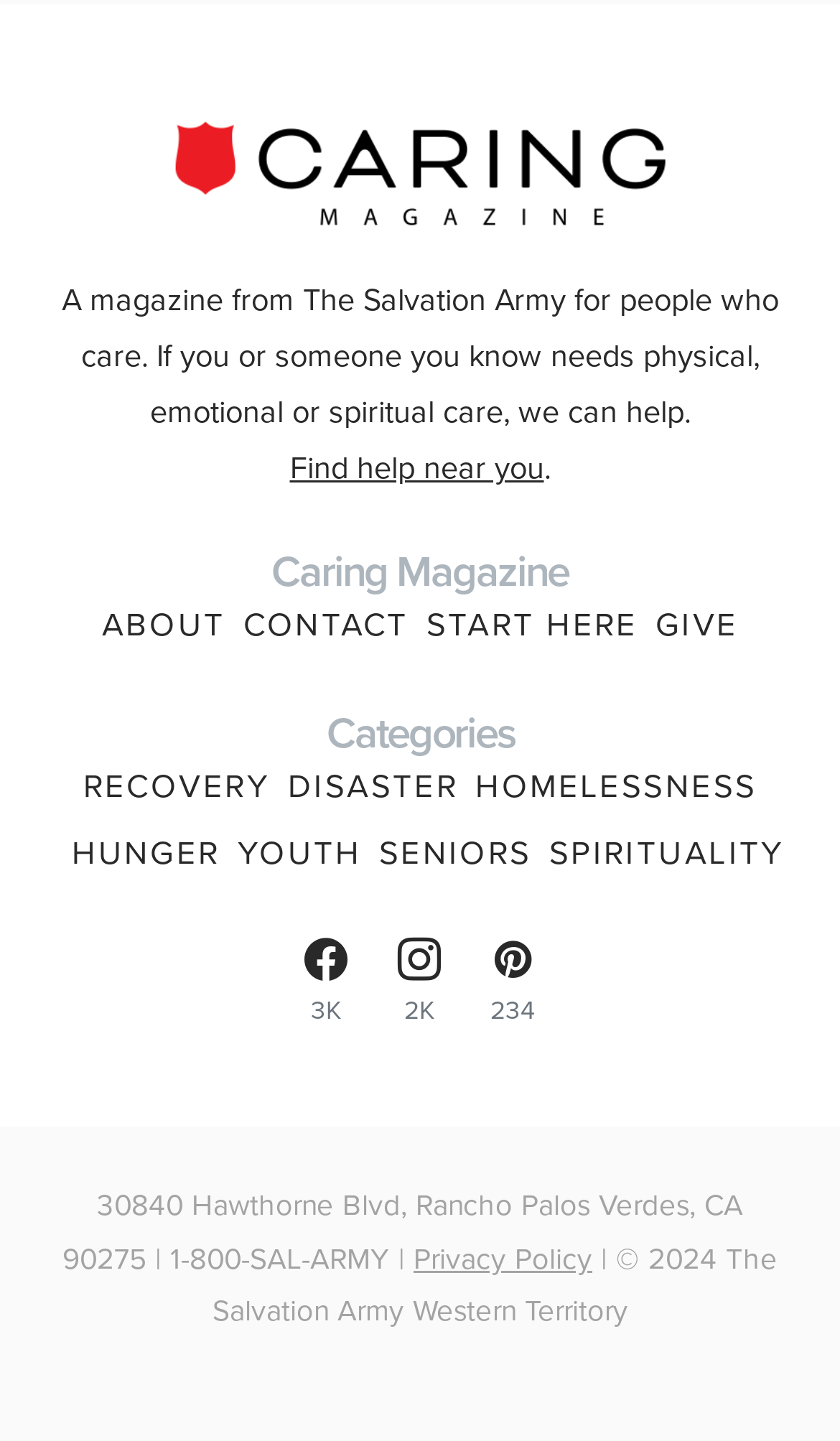What is the address of The Salvation Army?
Provide an in-depth and detailed explanation in response to the question.

The address can be found at the bottom of the webpage, where it says '30840 Hawthorne Blvd, Rancho Palos Verdes, CA 90275 | 1-800-SAL-ARMY |'.